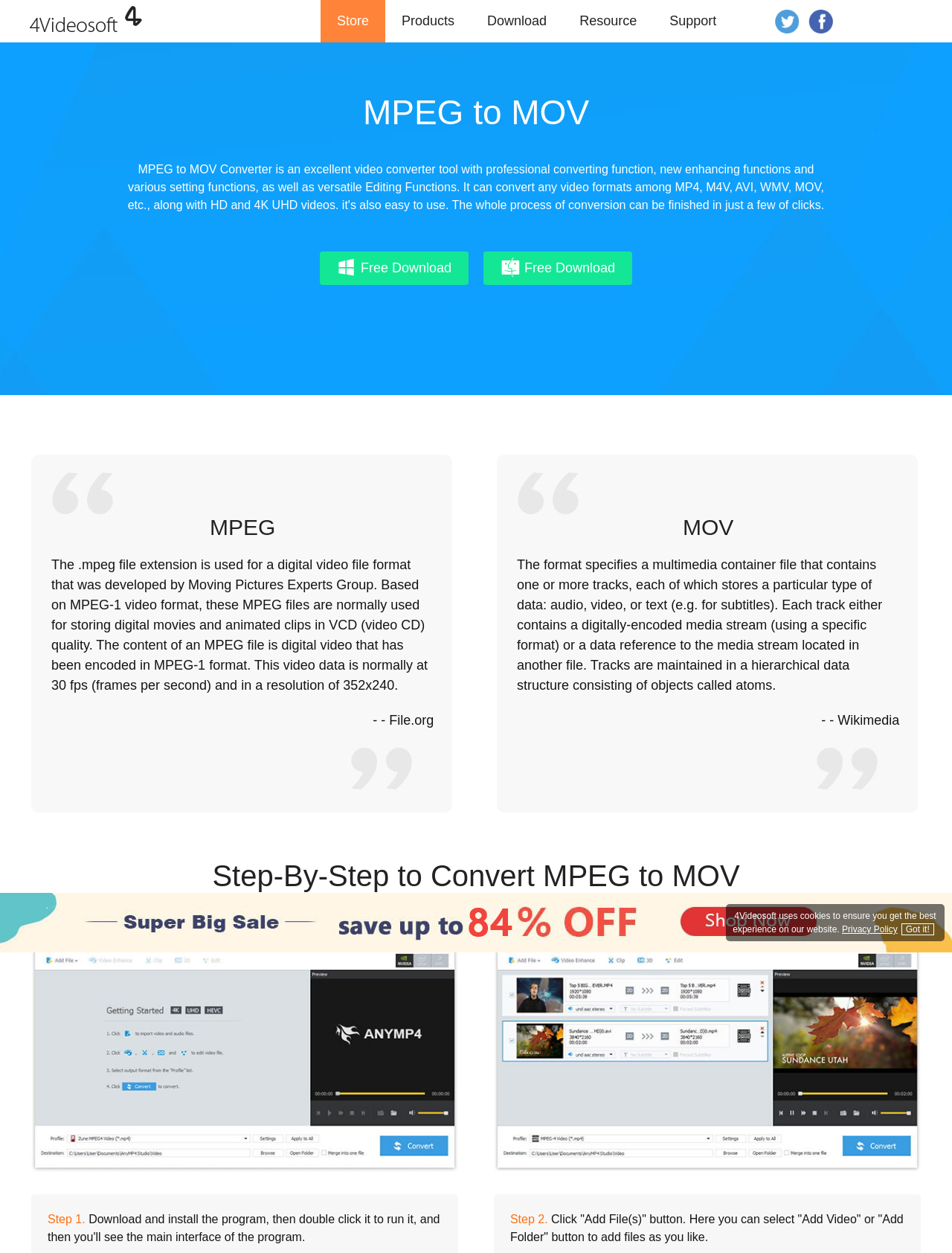What is the logo of the website?
Give a one-word or short-phrase answer derived from the screenshot.

4Videosoft Logo